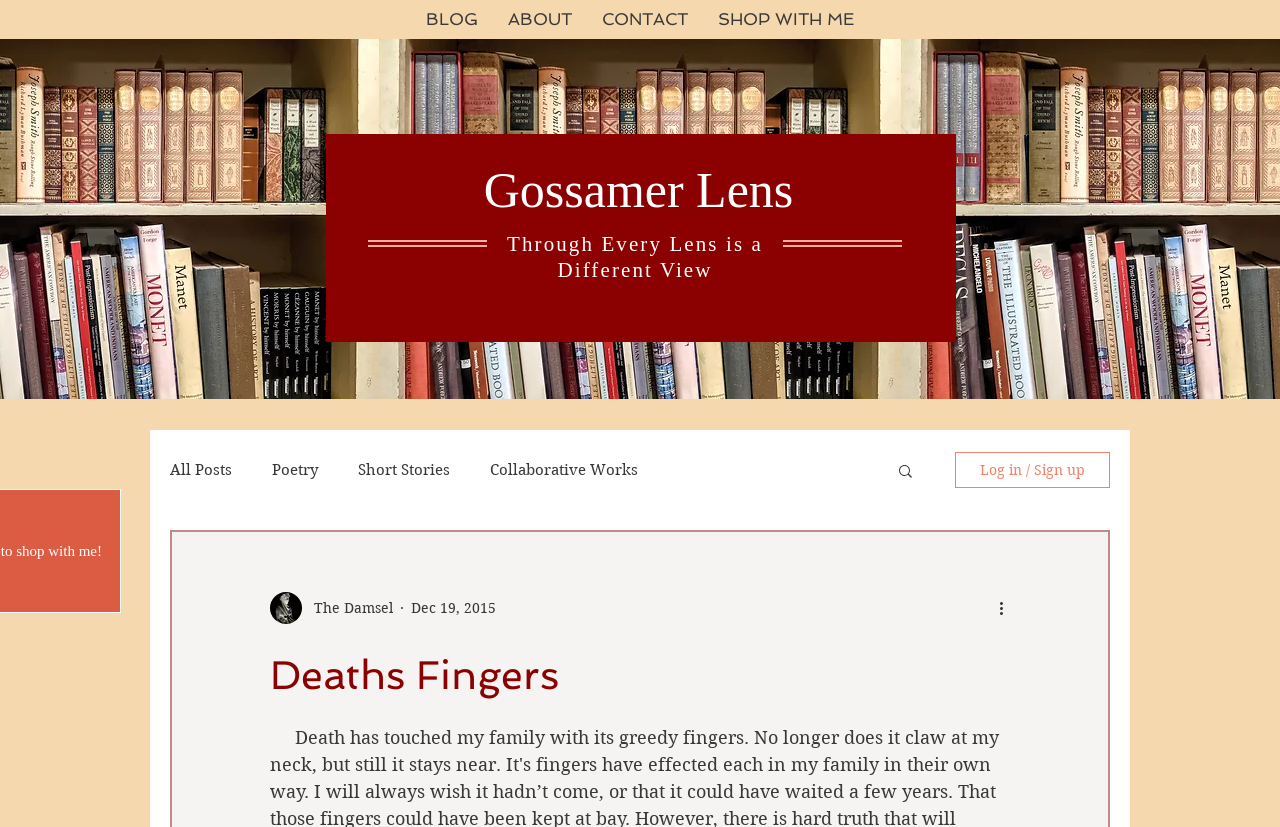Please find the bounding box for the following UI element description. Provide the coordinates in (top-left x, top-left y, bottom-right x, bottom-right y) format, with values between 0 and 1: Log in / Sign up

[0.746, 0.547, 0.867, 0.59]